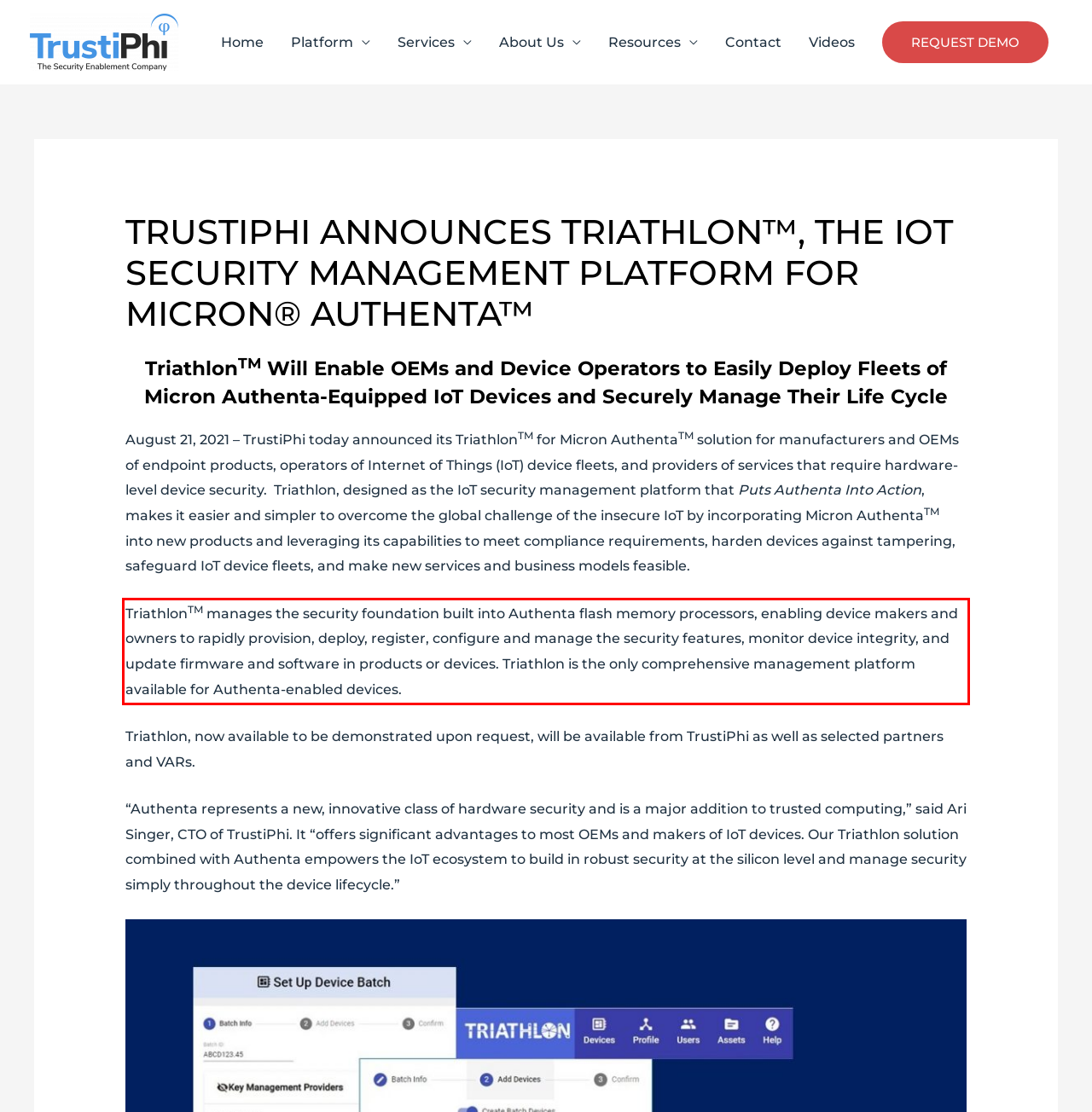Given the screenshot of the webpage, identify the red bounding box, and recognize the text content inside that red bounding box.

TriathlonTM manages the security foundation built into Authenta flash memory processors, enabling device makers and owners to rapidly provision, deploy, register, configure and manage the security features, monitor device integrity, and update firmware and software in products or devices. Triathlon is the only comprehensive management platform available for Authenta-enabled devices.